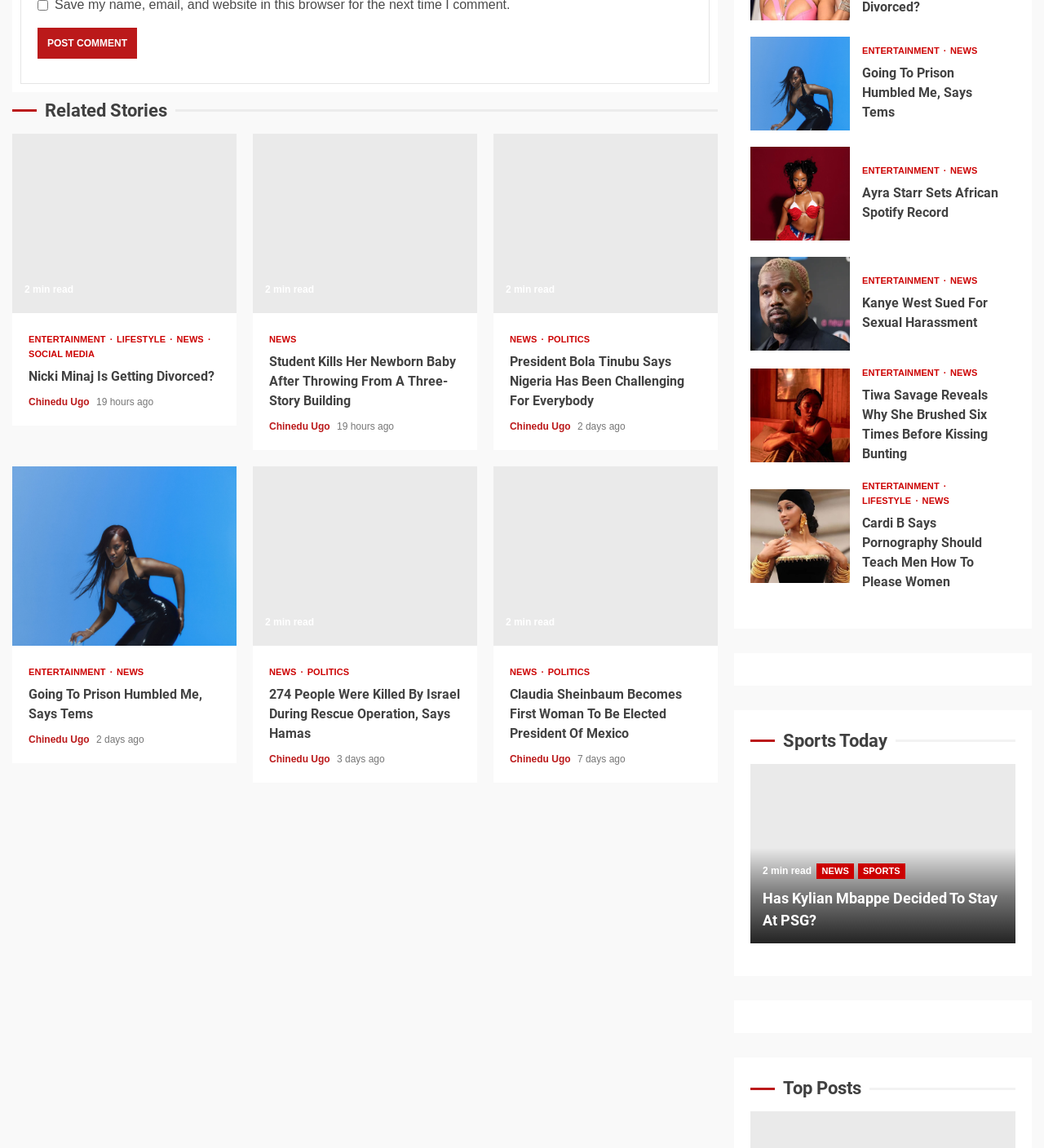Respond to the question below with a single word or phrase:
How many minutes does it take to read the second related story?

2 min